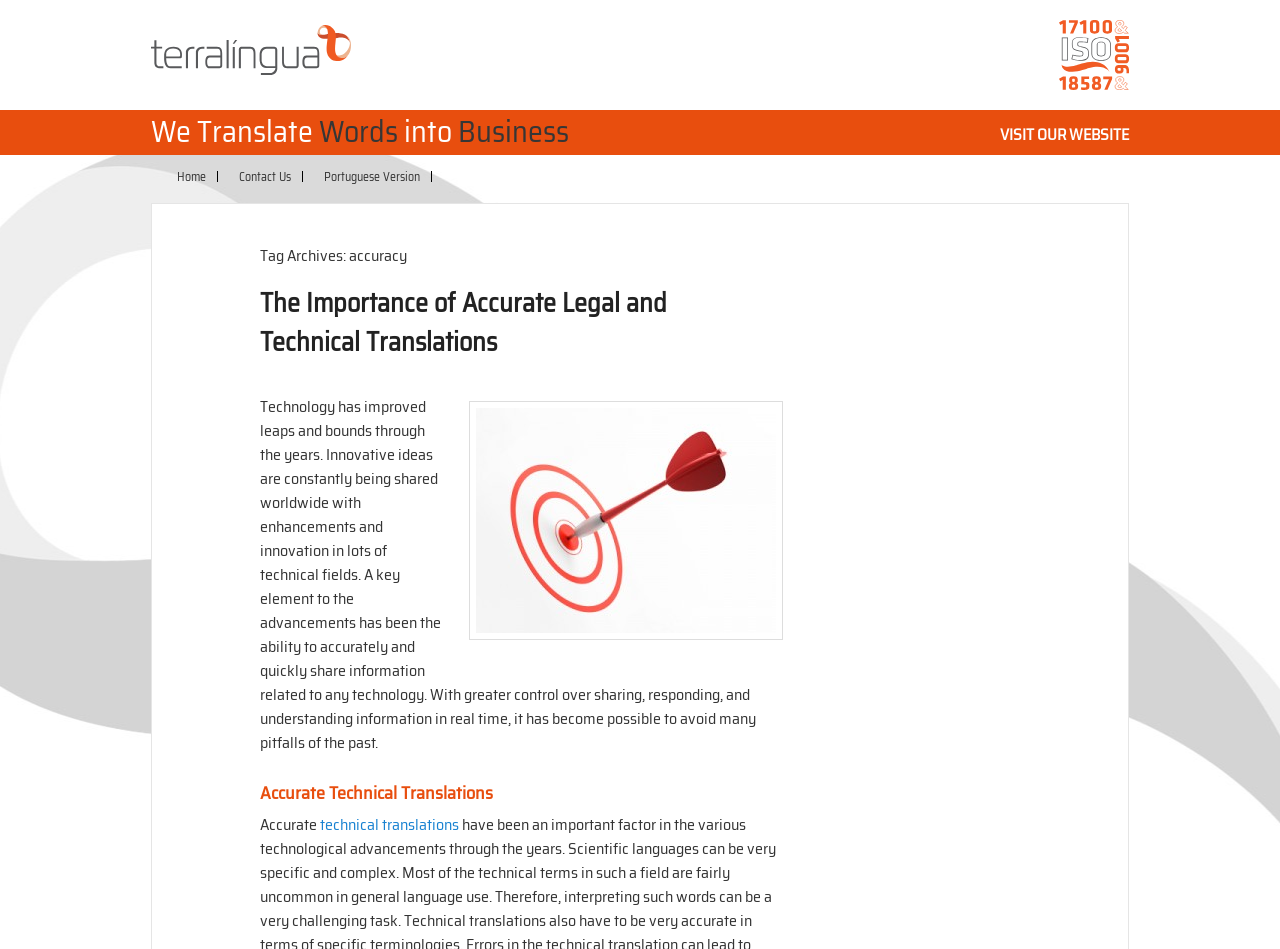Find the coordinates for the bounding box of the element with this description: "Home".

[0.13, 0.176, 0.173, 0.196]